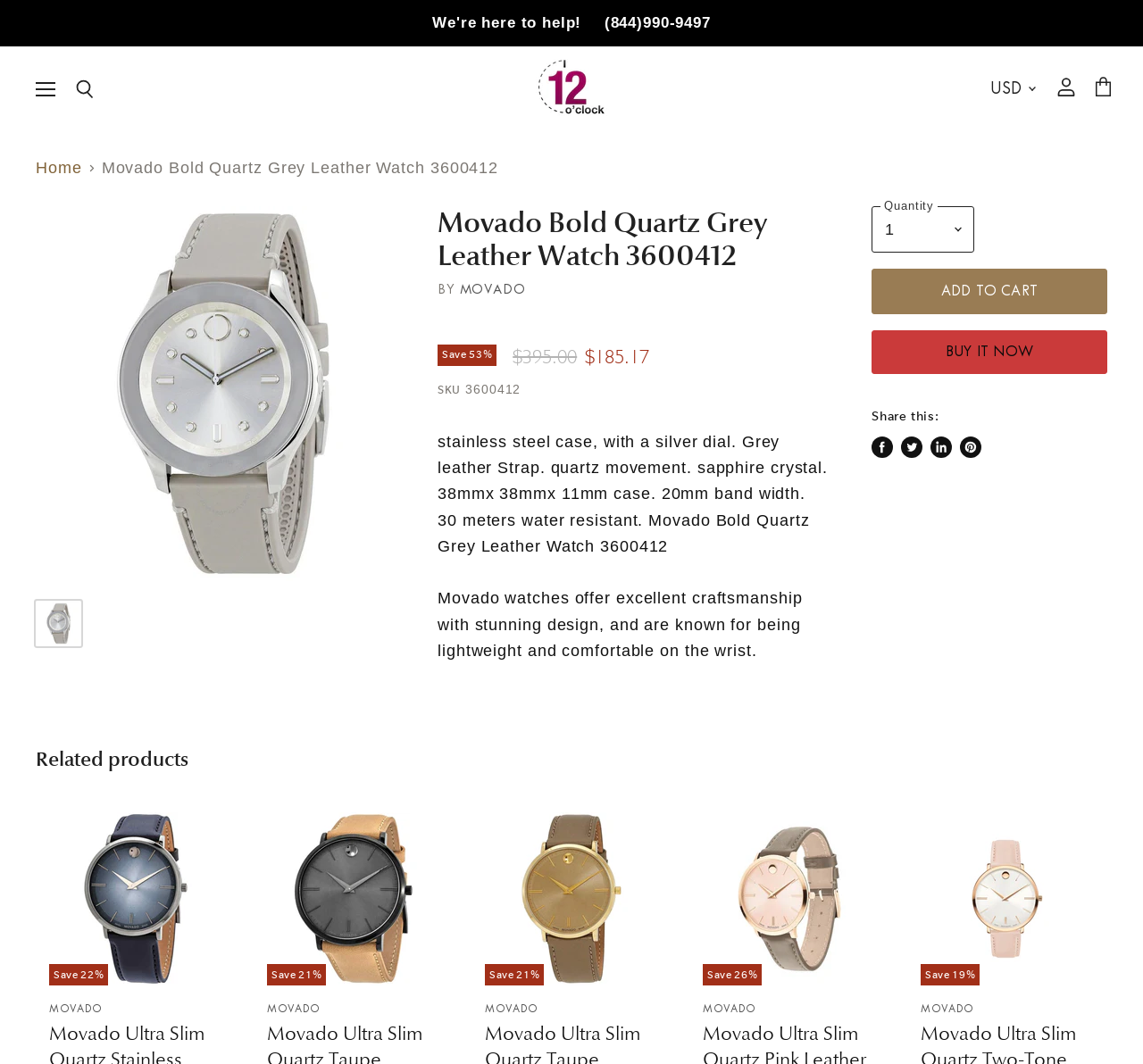Provide the bounding box coordinates for the area that should be clicked to complete the instruction: "Change the currency".

[0.855, 0.067, 0.912, 0.1]